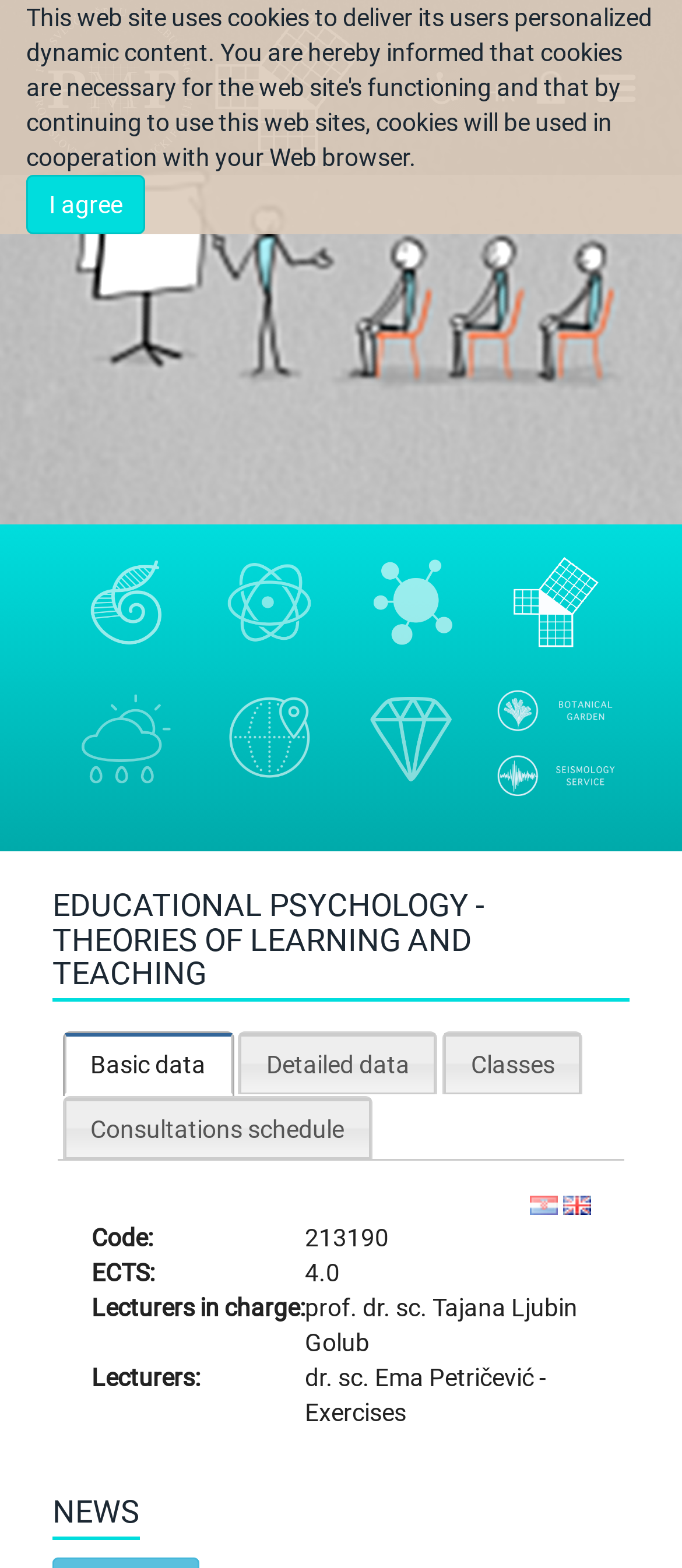Can you show the bounding box coordinates of the region to click on to complete the task described in the instruction: "Click on the lecturer 'Tajana Ljubin Golub'"?

[0.447, 0.825, 0.847, 0.865]